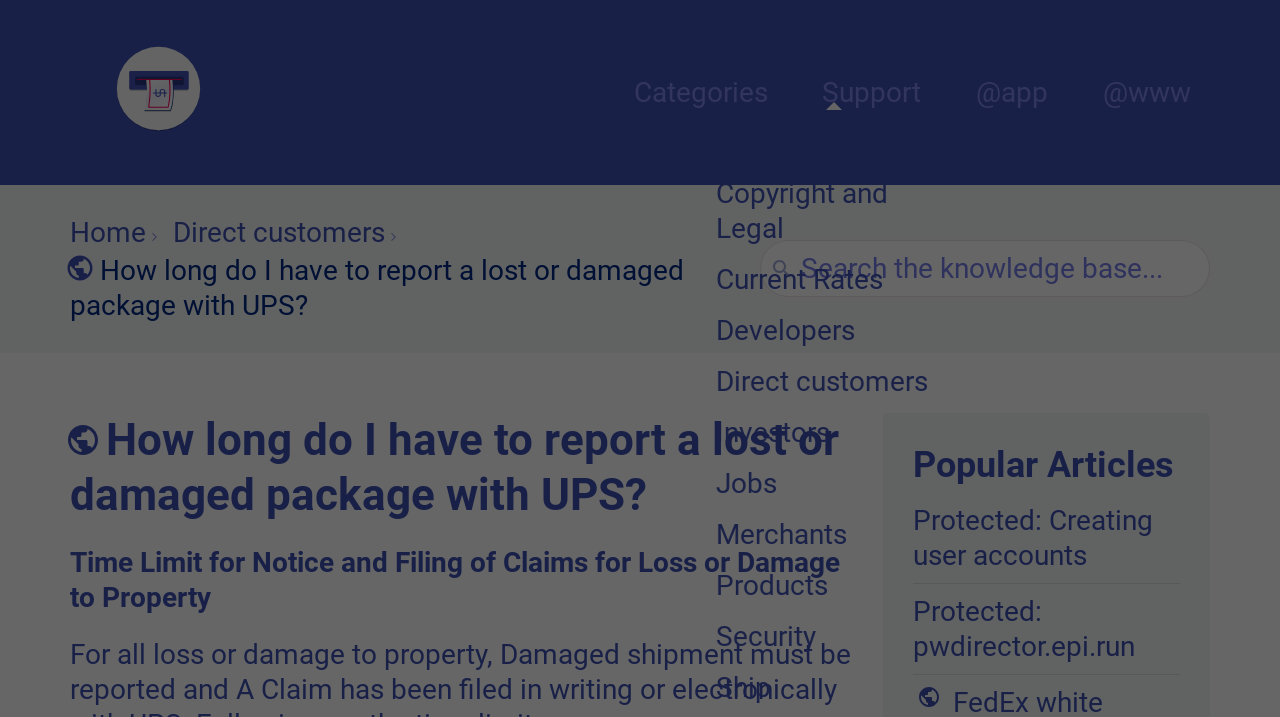What is the principal heading displayed on the webpage?

How long do I have to report a lost or damaged package with UPS?